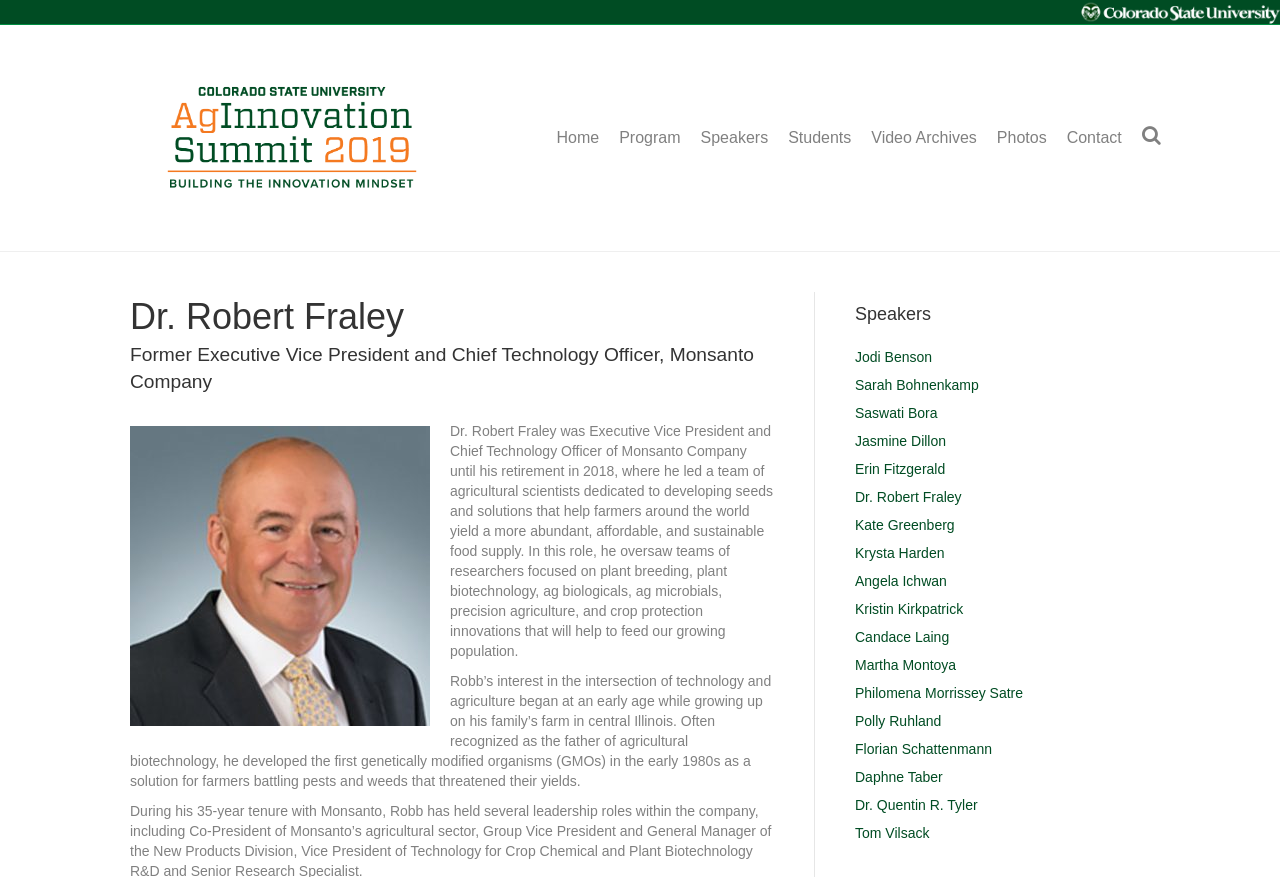Point out the bounding box coordinates of the section to click in order to follow this instruction: "Check the Speakers list".

[0.668, 0.344, 0.898, 0.373]